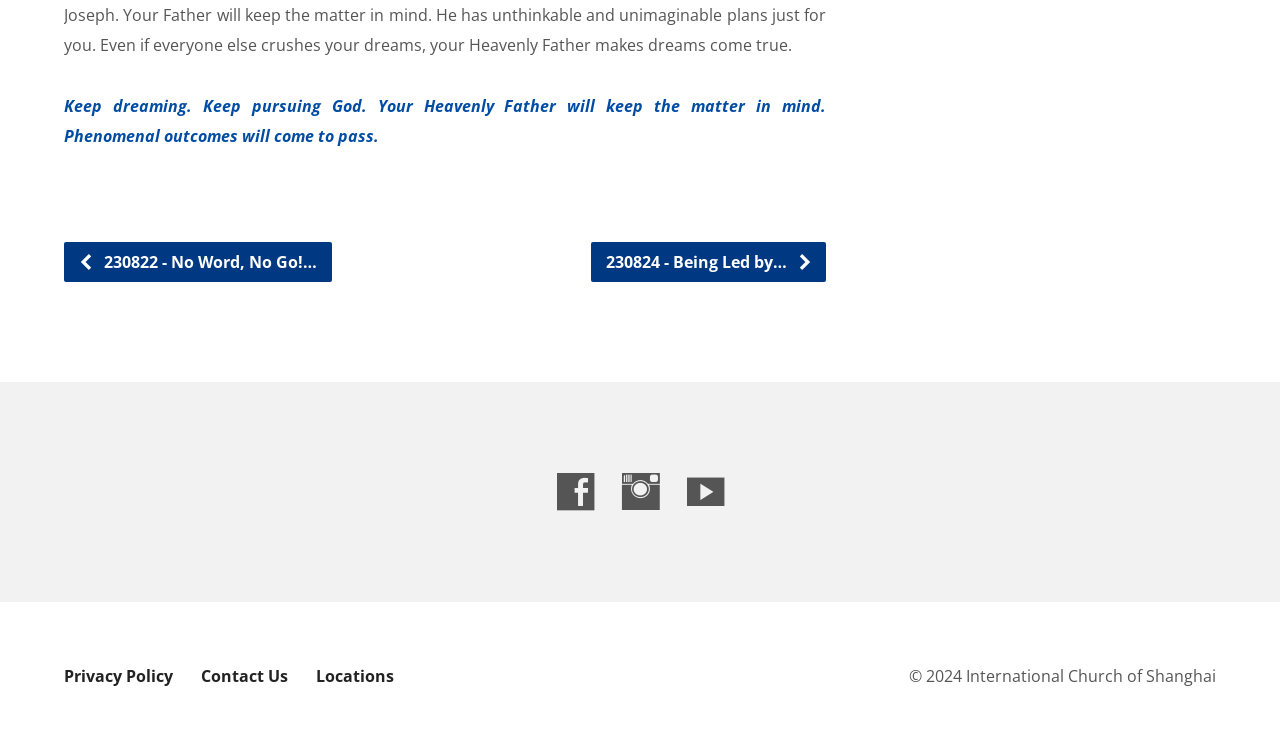Identify the bounding box coordinates of the section to be clicked to complete the task described by the following instruction: "Contact the church". The coordinates should be four float numbers between 0 and 1, formatted as [left, top, right, bottom].

[0.157, 0.884, 0.225, 0.914]